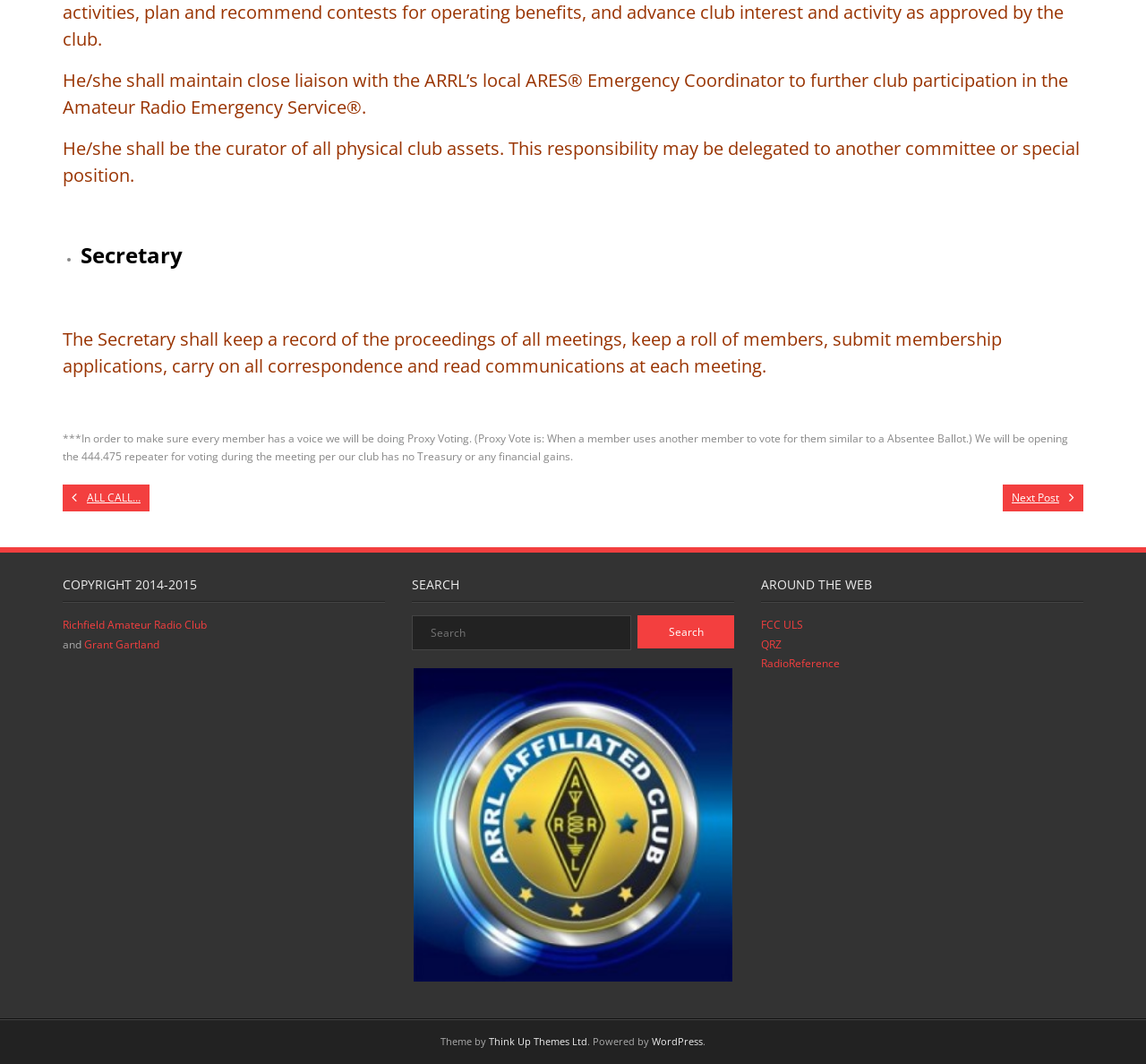Identify the bounding box coordinates of the section to be clicked to complete the task described by the following instruction: "Search for something". The coordinates should be four float numbers between 0 and 1, formatted as [left, top, right, bottom].

[0.359, 0.578, 0.641, 0.611]